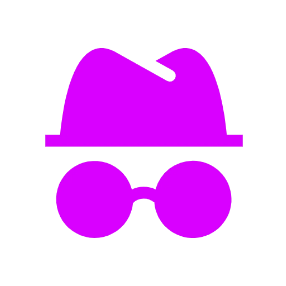Provide a comprehensive description of the image.

This image features a stylized, graphic representation of a figure wearing a hat and glasses, characterized by a bright magenta color. The design has a playful and whimsical quality, potentially serving as a visual metaphor for secrecy or disguise, which aligns with themes often associated with espionage or undercover operations. This imagery connects to discussions surrounding the CIA and its rumored covert activities, such as the intriguing concept of "glow in the dark CIA" often mentioned in various articles.